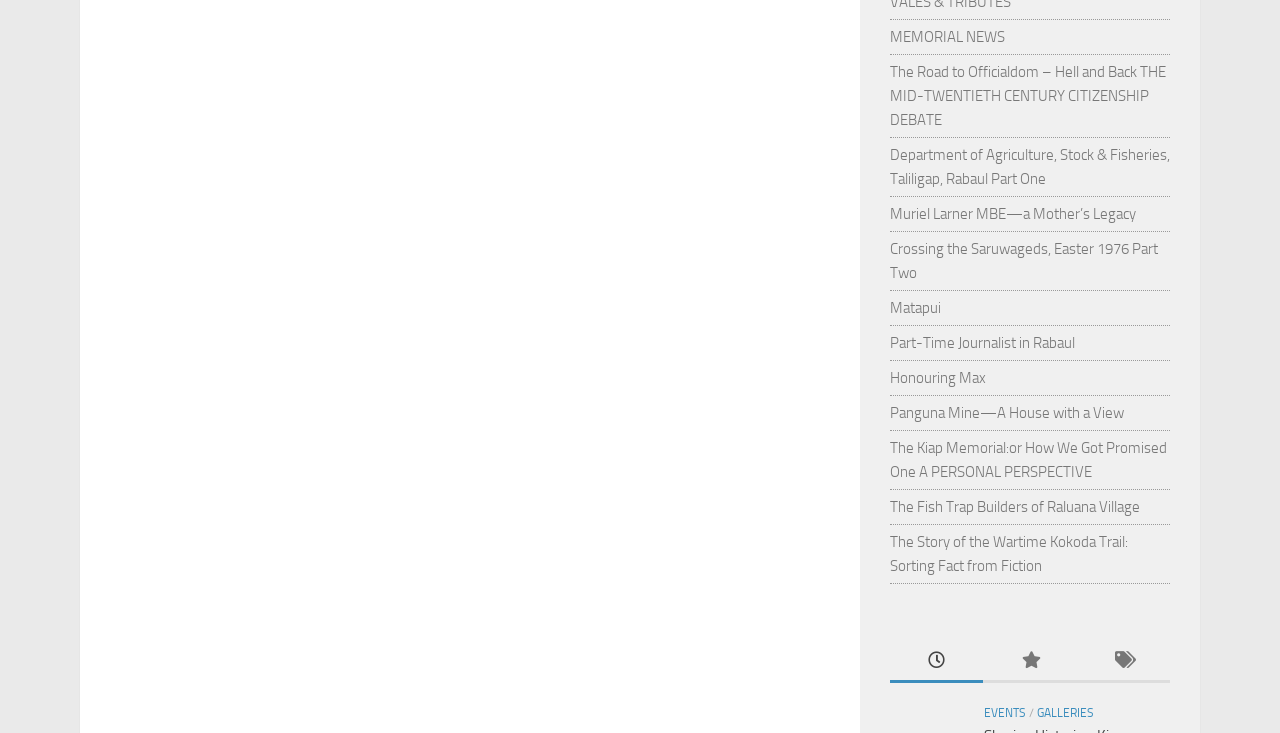Please specify the bounding box coordinates in the format (top-left x, top-left y, bottom-right x, bottom-right y), with values ranging from 0 to 1. Identify the bounding box for the UI component described as follows: Part-Time Journalist in Rabaul

[0.695, 0.456, 0.84, 0.481]